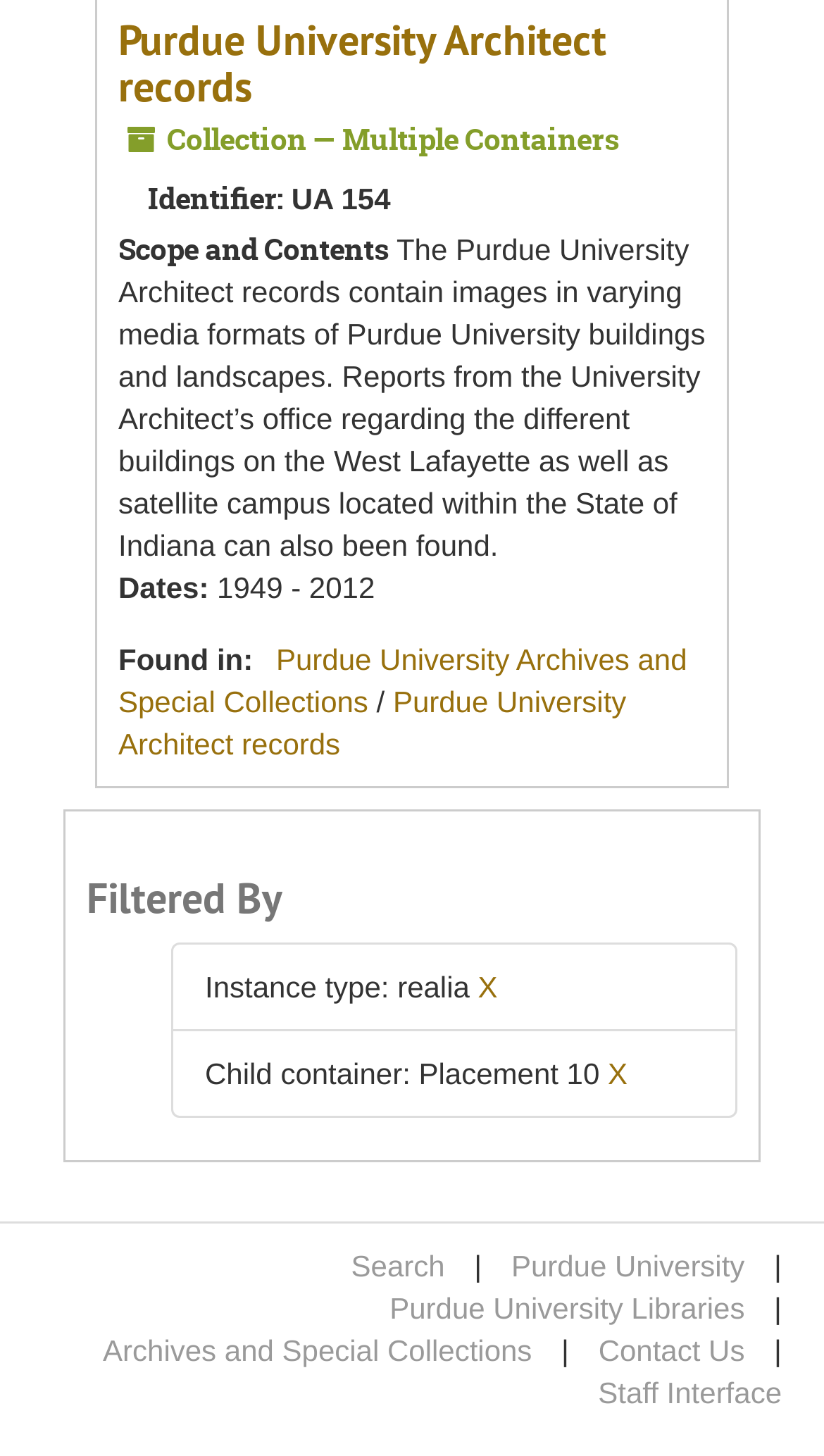Based on the element description, predict the bounding box coordinates (top-left x, top-left y, bottom-right x, bottom-right y) for the UI element in the screenshot: Purdue University Libraries

[0.473, 0.887, 0.904, 0.91]